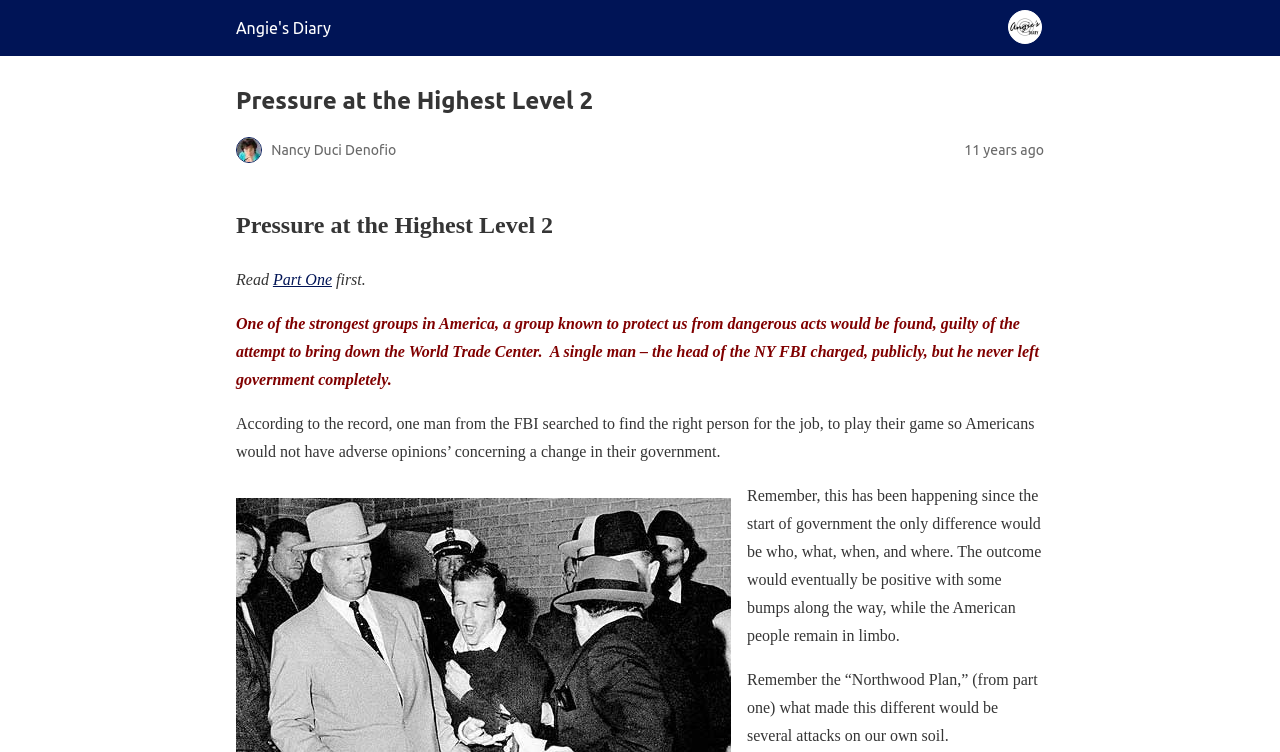Please provide the bounding box coordinates in the format (top-left x, top-left y, bottom-right x, bottom-right y). Remember, all values are floating point numbers between 0 and 1. What is the bounding box coordinate of the region described as: Part One

[0.213, 0.36, 0.259, 0.383]